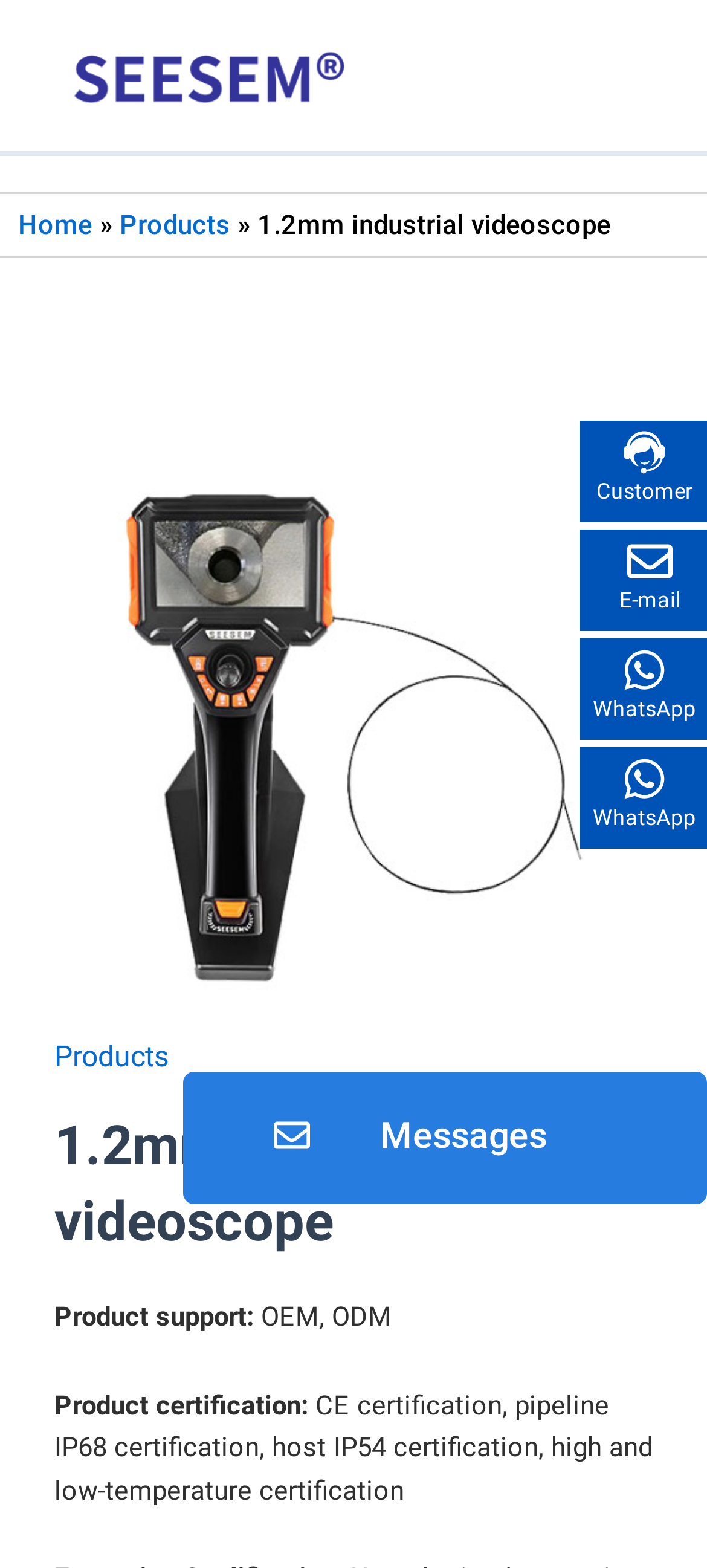How many navigation menu items are there?
Please use the visual content to give a single word or phrase answer.

3